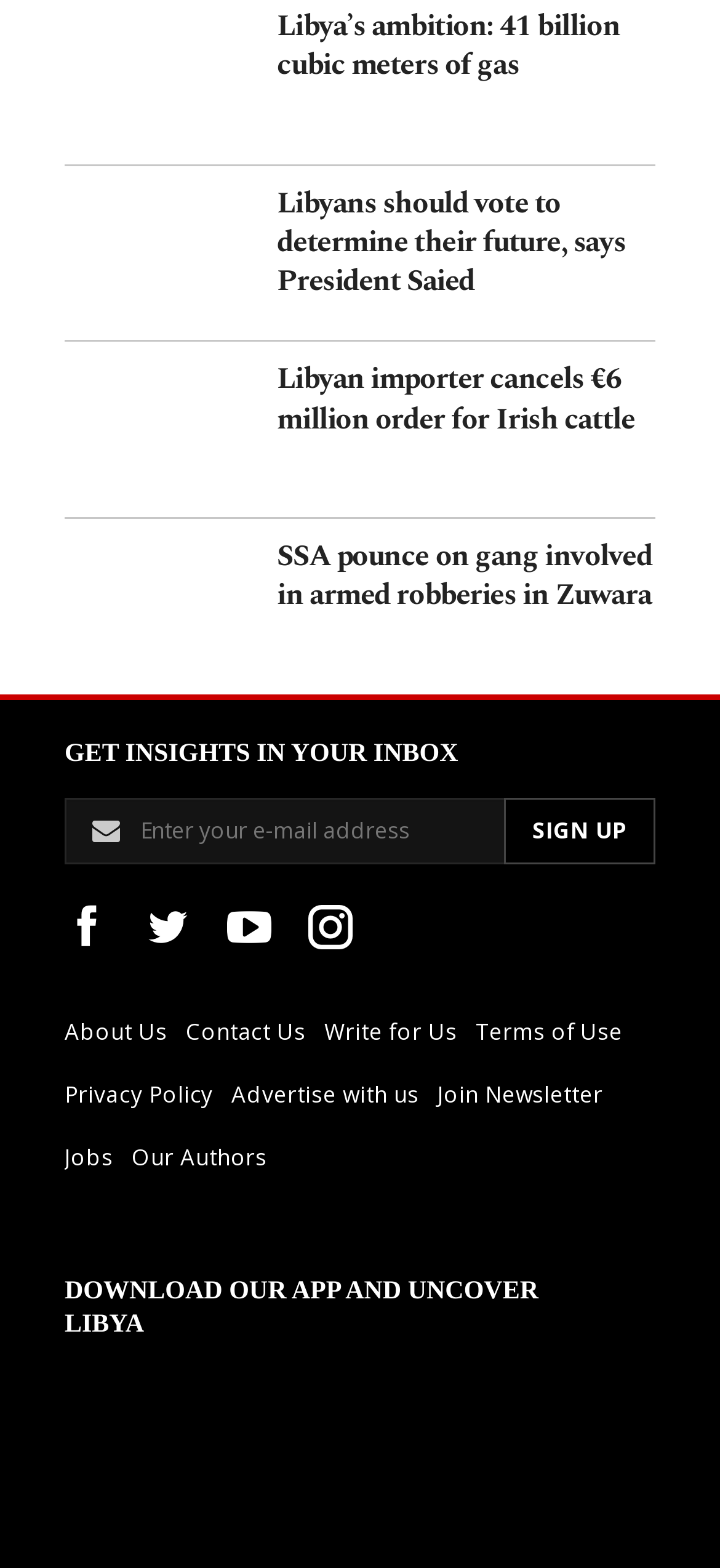What is the purpose of the textbox in the footer section?
Please provide a comprehensive answer based on the contents of the image.

I found a textbox element in the footer section, which is a child element of 'Footer - Column 1 Sidebar'. The textbox has a description 'Enter your e-mail address' and is required. Therefore, the purpose of this textbox is to enter an email address, likely for a newsletter or subscription.